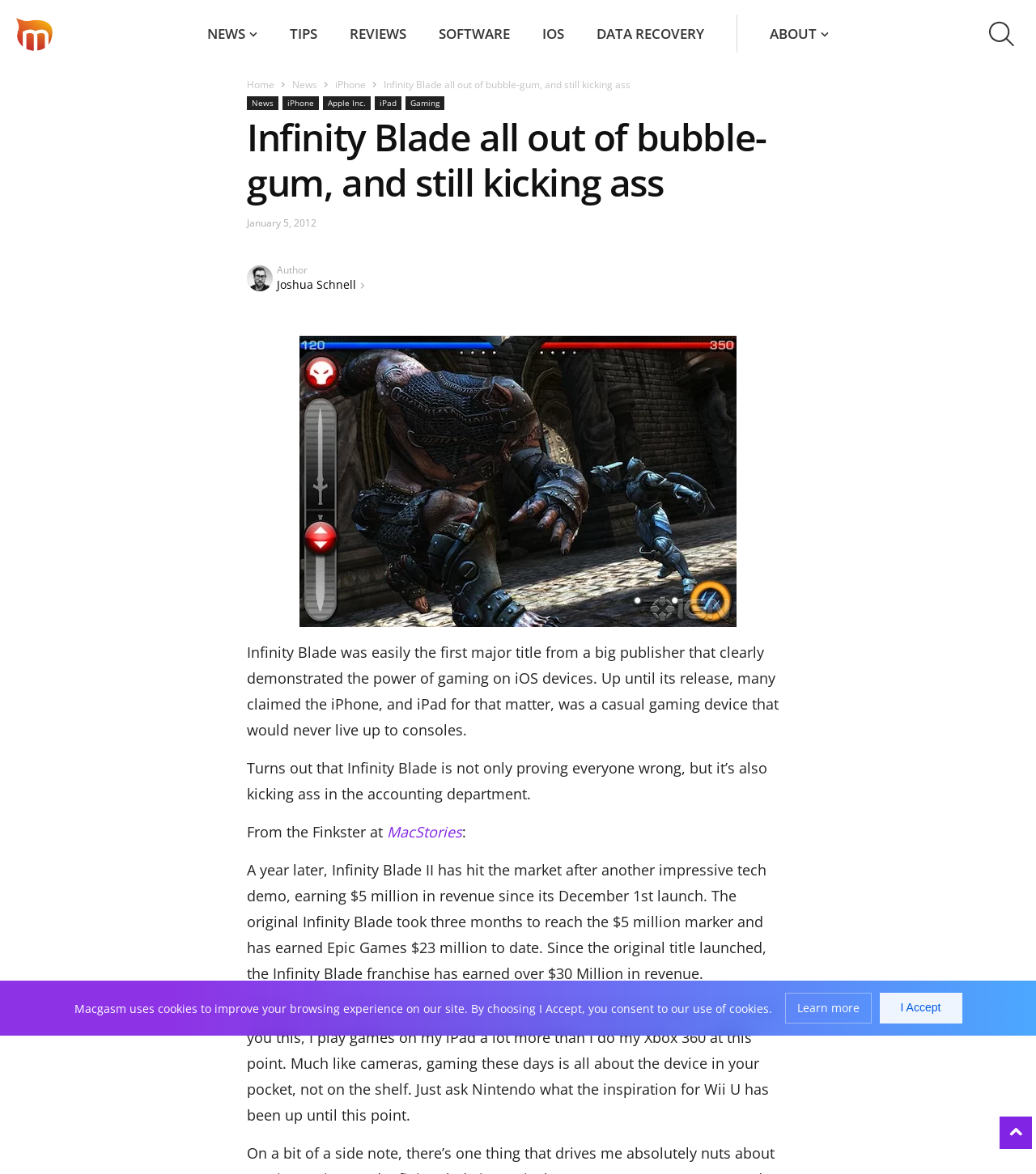Please find the bounding box coordinates of the element's region to be clicked to carry out this instruction: "Click on iPhone".

[0.323, 0.066, 0.353, 0.078]